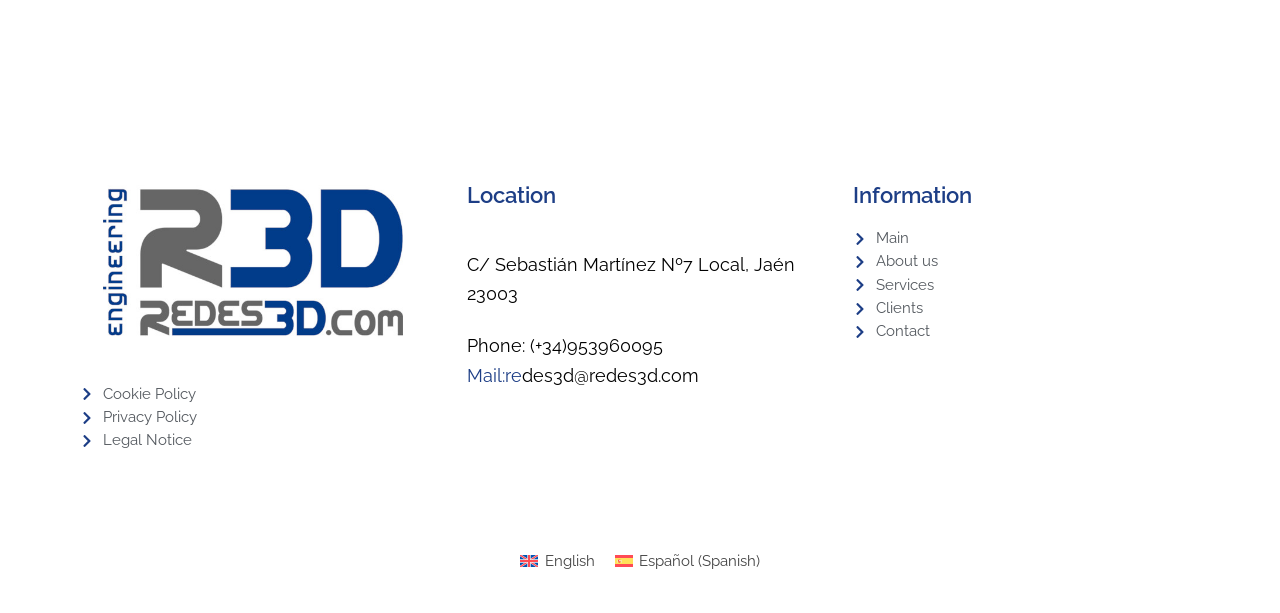Provide a short answer using a single word or phrase for the following question: 
What is the company's main service category?

Services